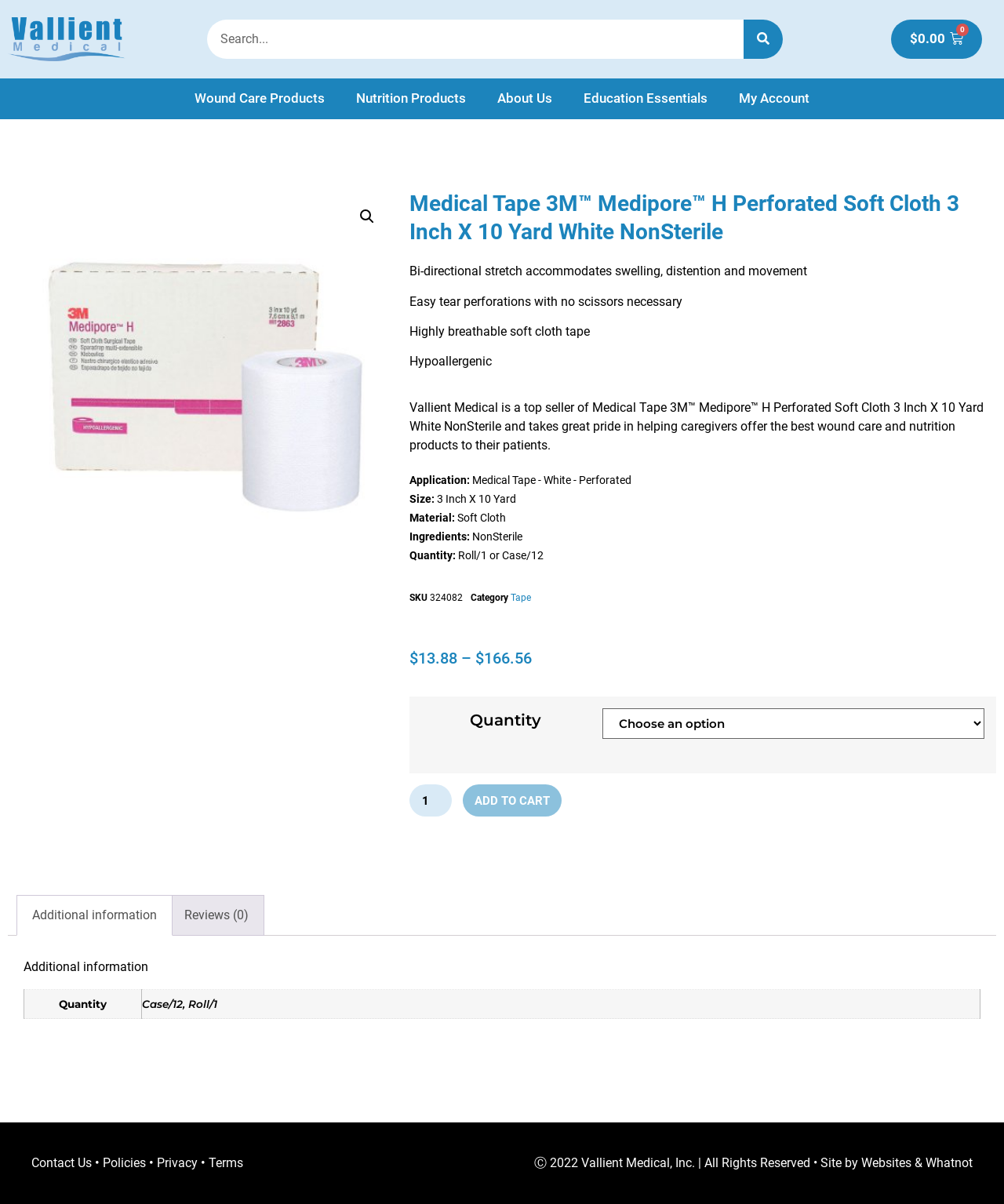Specify the bounding box coordinates for the region that must be clicked to perform the given instruction: "View additional information".

[0.016, 0.744, 0.172, 0.777]